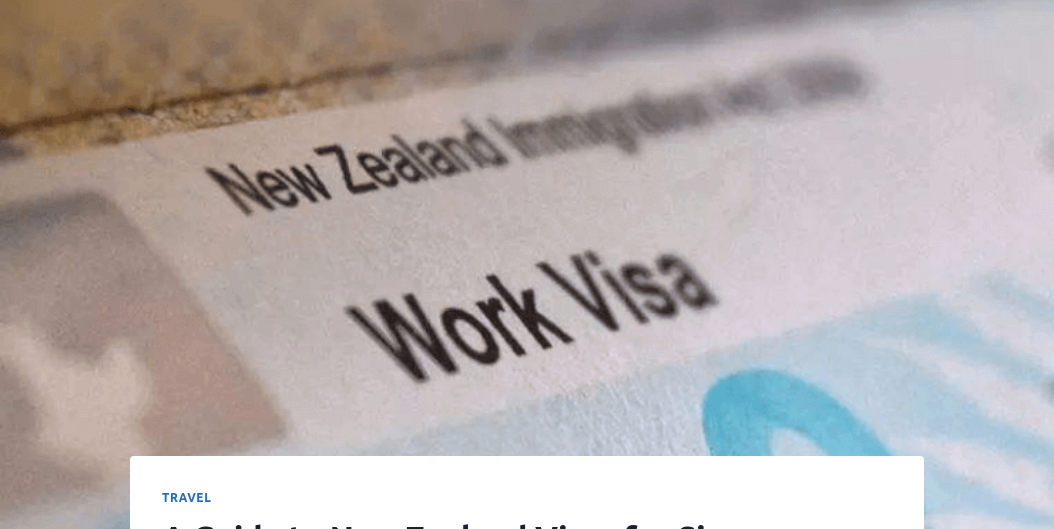Give a short answer to this question using one word or a phrase:
What is written at the top of the visa document?

New Zealand immigration